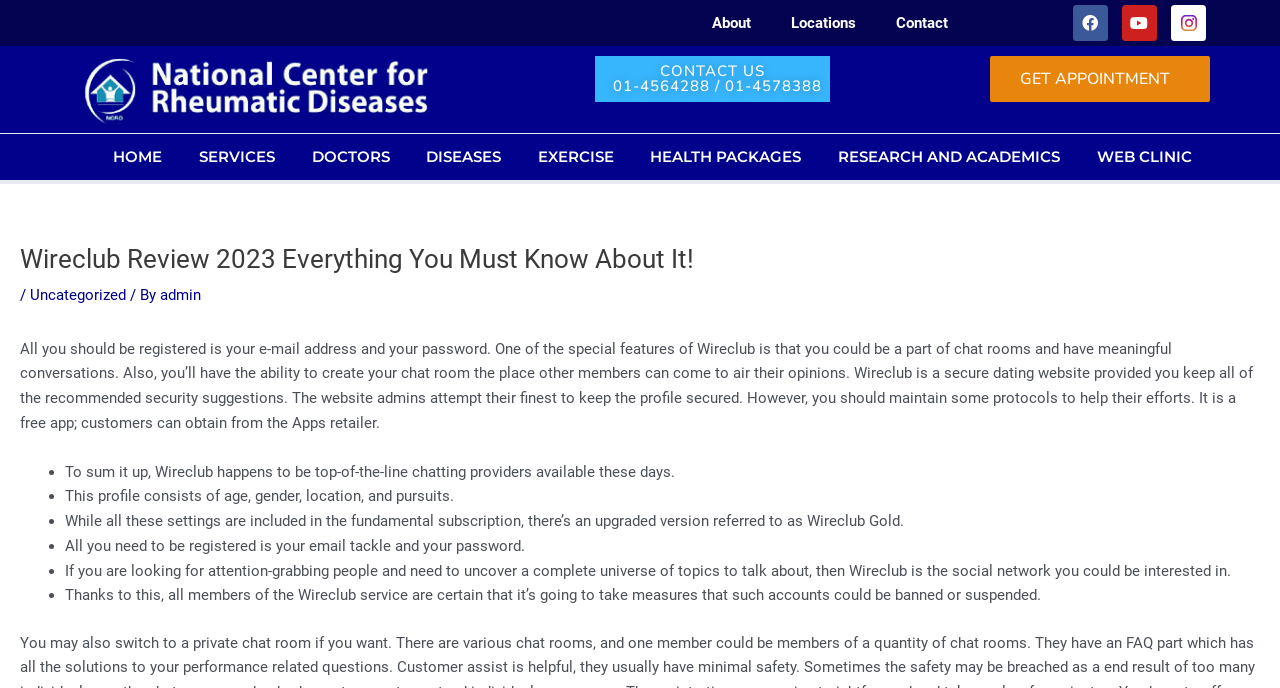Provide a comprehensive description of the webpage.

The webpage is a review of Wireclub, a dating website, and is hosted by the National Center for Rheumatic Diseases. At the top of the page, there are several links to different sections of the website, including "About", "Locations", "Contact", and social media links to Facebook, Youtube, and Instagram. Below these links, there is a logo of the National Center for Rheumatic Diseases on the left and a contact information section on the right, which includes a phone number and a "GET APPOINTMENT" button.

Below the top section, there is a navigation menu with links to different pages, including "HOME", "SERVICES", "DOCTORS", "DISEASES", "EXERCISE", "HEALTH PACKAGES", "RESEARCH AND ACADEMICS", and "WEB CLINIC". 

The main content of the page is a review of Wireclub, which is divided into several sections. The title of the review is "Wireclub Review 2023 Everything You Must Know About It!" and is followed by a brief introduction to the website. The review then goes on to describe the features of Wireclub, including the ability to create chat rooms and have meaningful conversations. It also mentions that the website is secure and provides tips on how to keep profiles secure.

The review is written in a formal tone and includes several bullet points that summarize the key features of Wireclub. The text is divided into several paragraphs, with each paragraph discussing a different aspect of the website. There are no images on the page, except for the logo of the National Center for Rheumatic Diseases and a small icon next to the Instagram link.